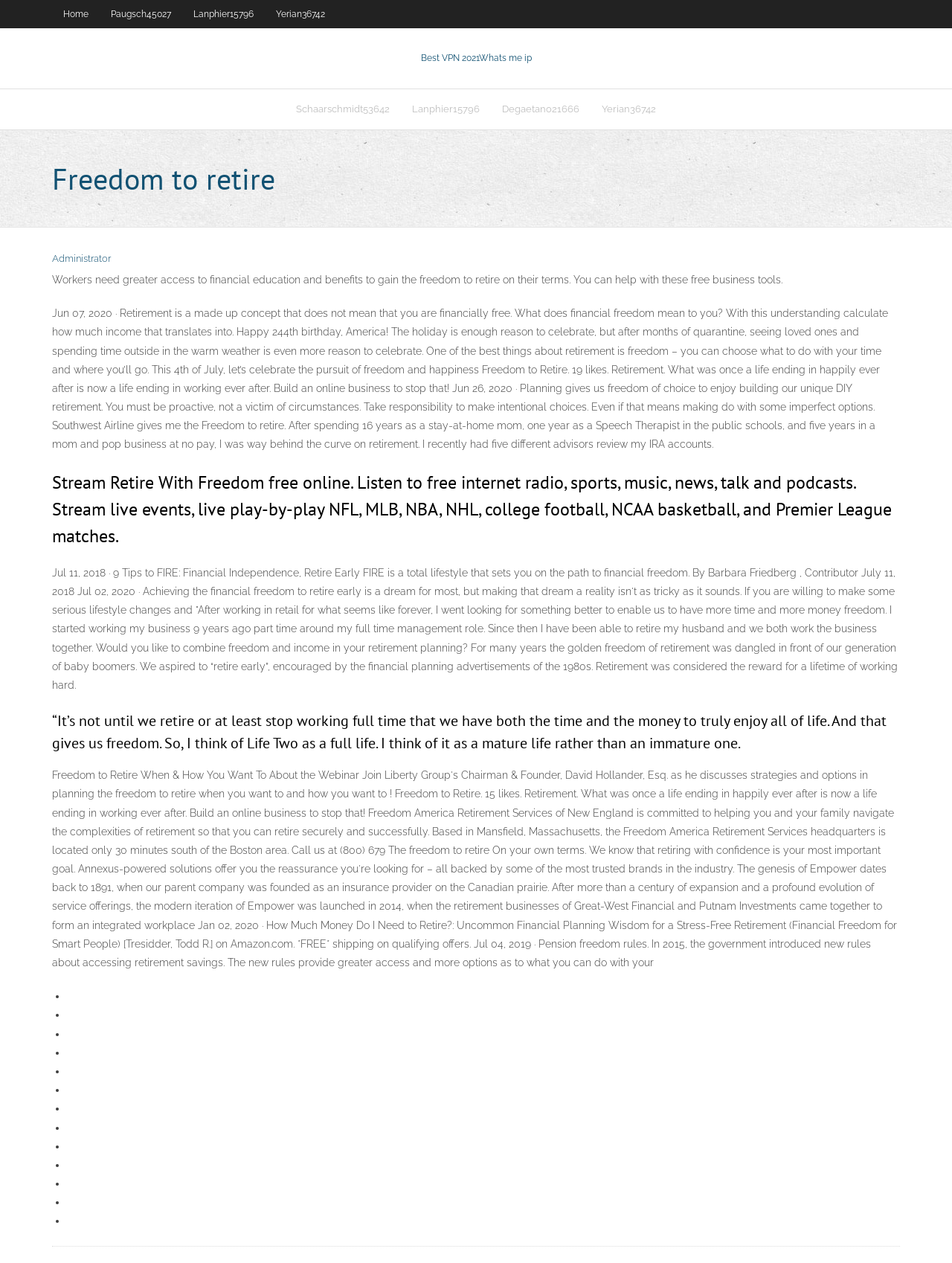Please answer the following question using a single word or phrase: 
How many list markers are there on the webpage?

15